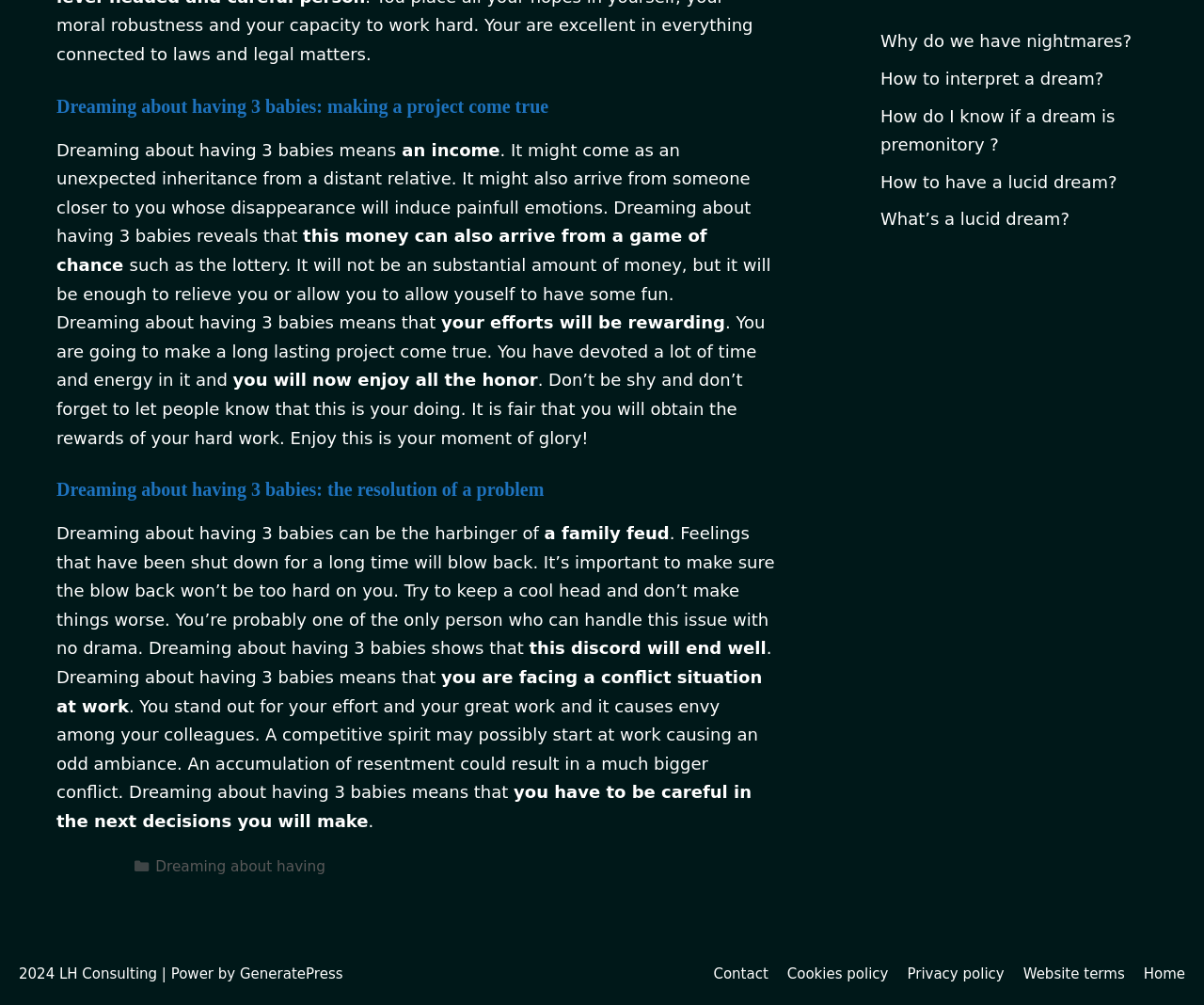Find and indicate the bounding box coordinates of the region you should select to follow the given instruction: "Click on 'Home'".

[0.95, 0.961, 0.984, 0.977]